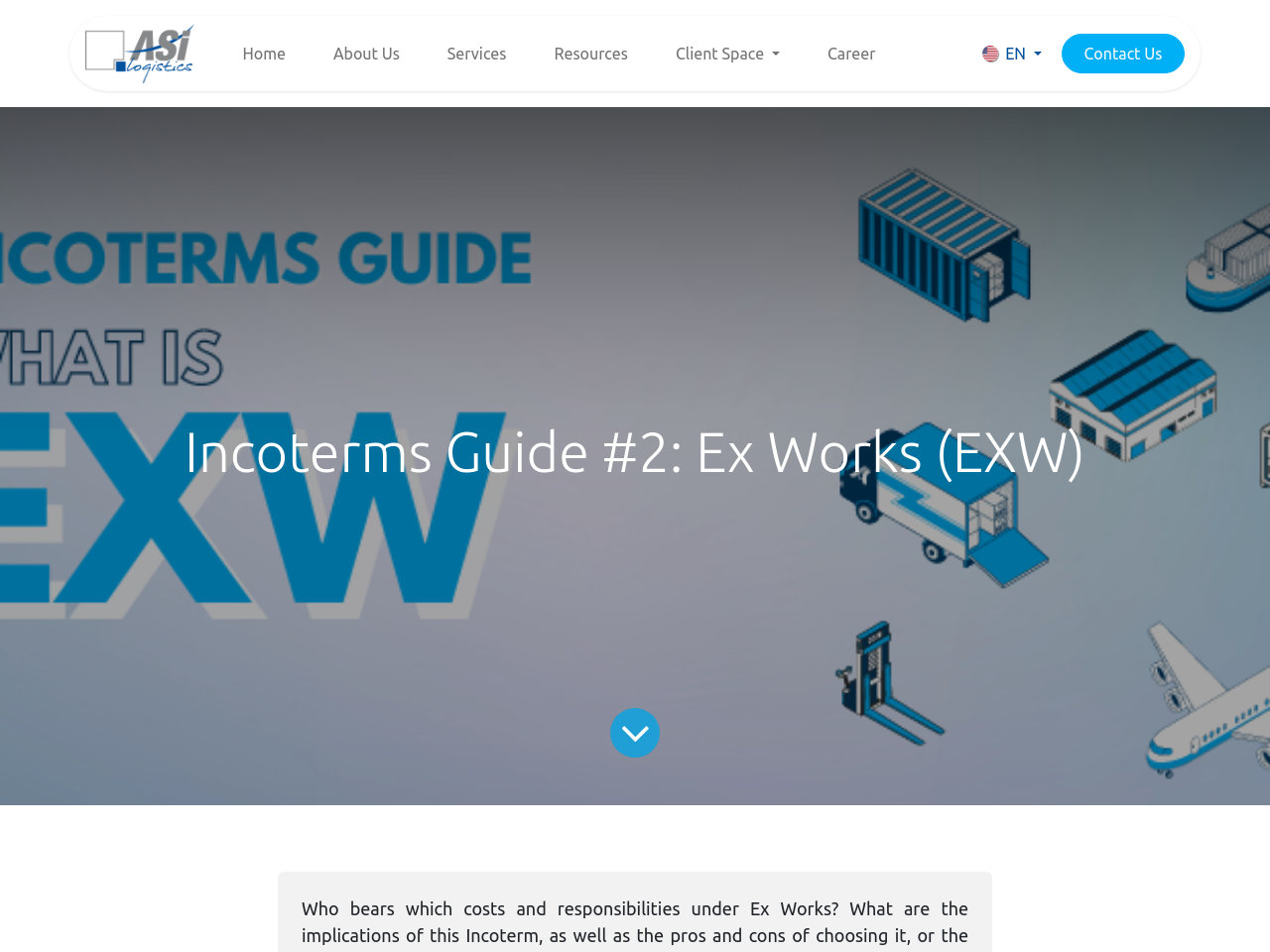Based on the description "Client Space", find the bounding box of the specified UI element.

[0.513, 0.035, 0.633, 0.077]